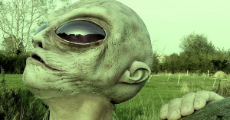Offer a detailed caption for the image presented.

The image features a close-up of an extraterrestrial figure, characterized by a greenish complexion, large almond-shaped eyes with a reflective surface, and a distinctively elongated head. The alien appears to be gazing upwards, possibly towards the sky, amidst a natural backdrop that includes trees and open fields. The lighting gives the scene a surreal quality, enhancing the otherworldly vibe. This striking depiction invites viewers to ponder themes related to the unknown and the mysteries surrounding extraterrestrial life. It is associated with the article titled "mervs-new-mask-2c," suggesting a discussion that may delve into topics like perception, science fiction, or speculations about life beyond Earth.